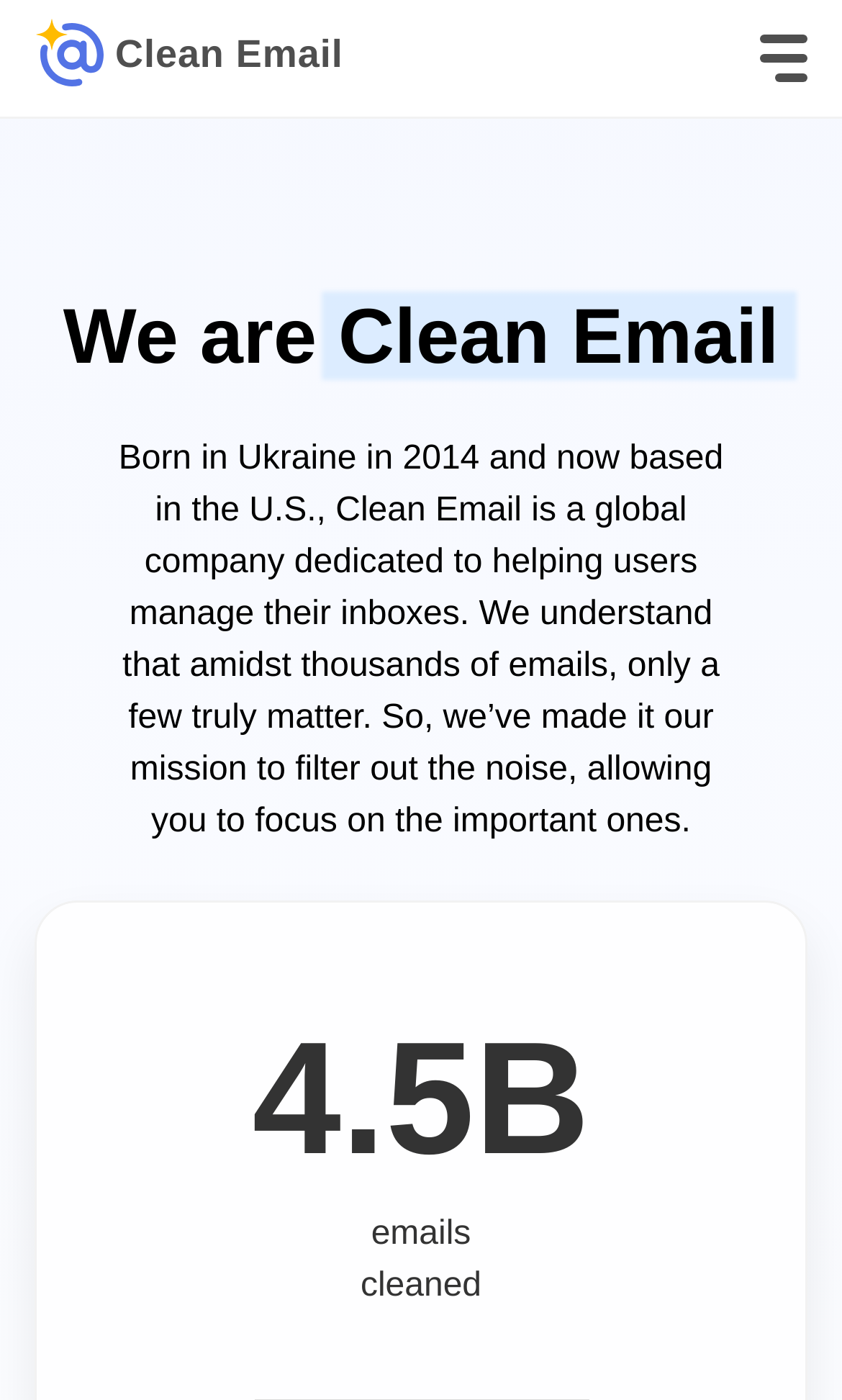Create a detailed narrative describing the layout and content of the webpage.

The webpage is about the story of Clean Email, a company that helps users manage their inboxes. At the top left, there is a link to "Clean Email" accompanied by a small image. On the top right, there is an image for opening the navigation menu. 

Below the link, there is a heading that reads "We are Clean Email". Underneath the heading, there is a paragraph of text that describes the company's mission and origin. The text explains that Clean Email is a global company founded in Ukraine in 2014 and is now based in the U.S., with the goal of helping users focus on important emails by filtering out unnecessary ones.

Further down, there are two separate pieces of text. One displays the number "4.5B" and the other reads "cleaned". These elements are positioned near the bottom of the page, with "4.5B" located slightly above "cleaned".